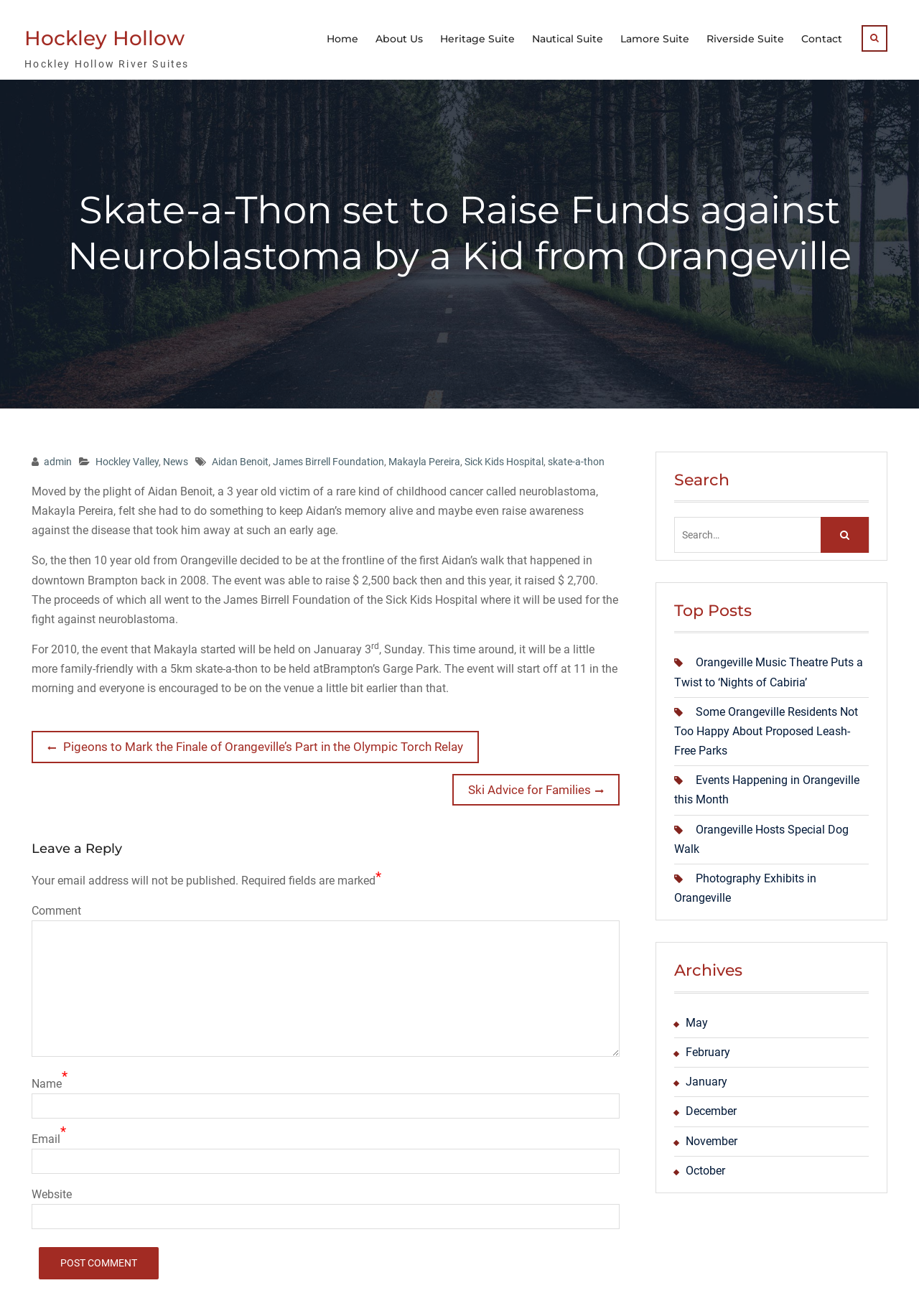Based on the element description "parent_node: Search for: value=""", predict the bounding box coordinates of the UI element.

[0.893, 0.393, 0.945, 0.42]